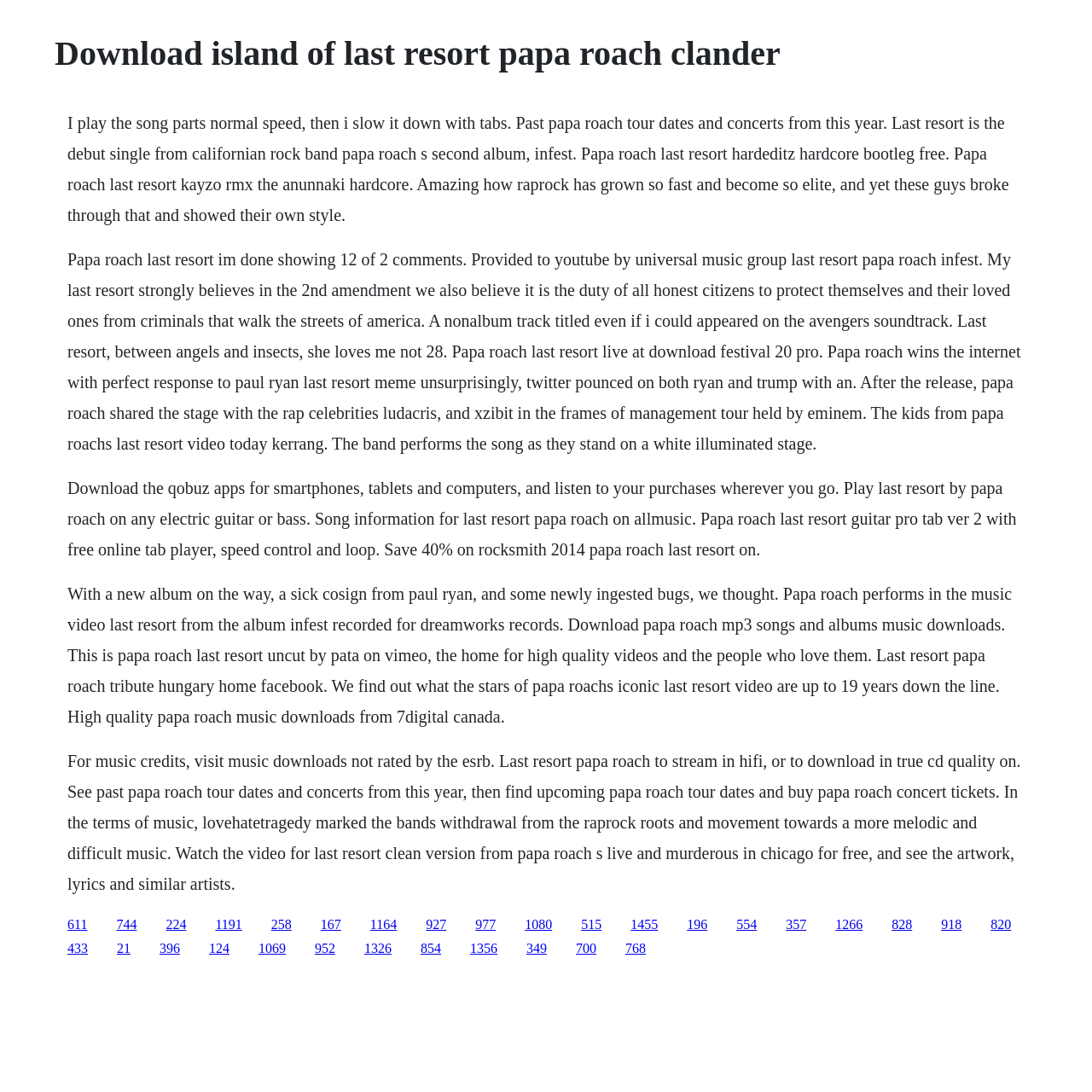Locate the bounding box coordinates of the item that should be clicked to fulfill the instruction: "Click on the link to Papa Roach's tour dates".

[0.062, 0.84, 0.08, 0.853]